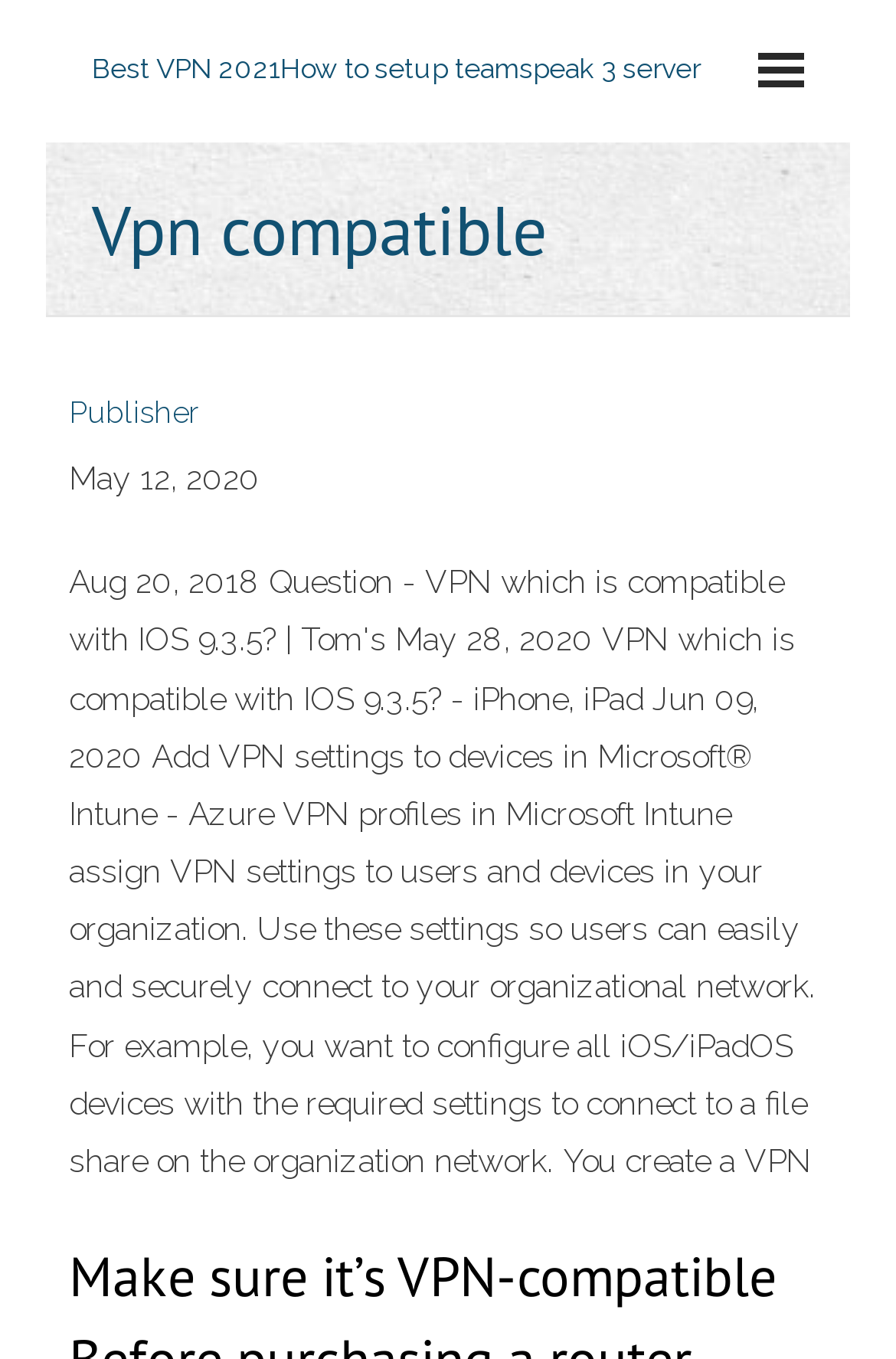What is the purpose of the link 'Best VPN 2021How to setup teamspeak 3 server'?
Based on the image, provide a one-word or brief-phrase response.

To provide information